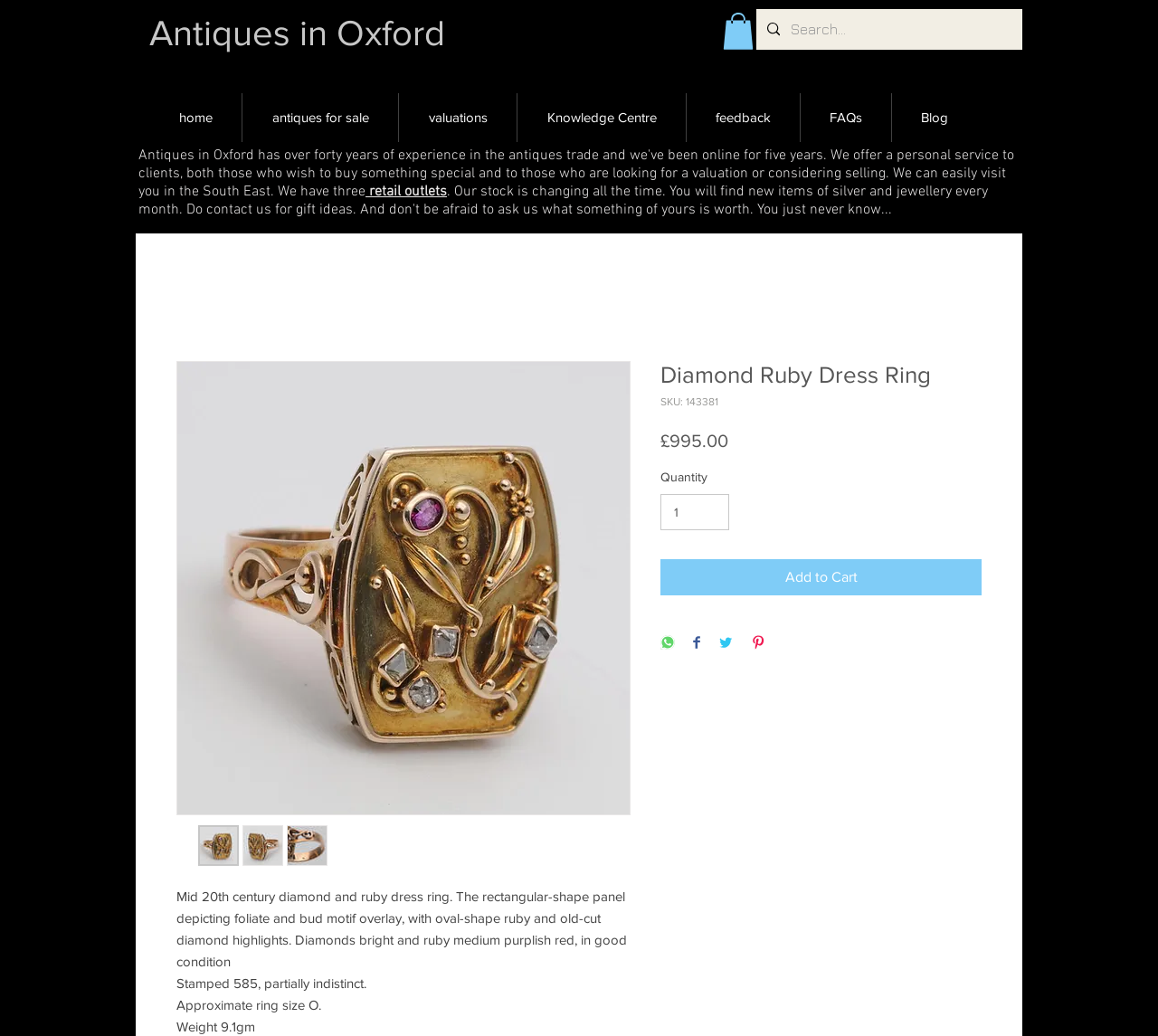Identify the bounding box coordinates of the region I need to click to complete this instruction: "Click on the Cala Brandinchi beach link".

None